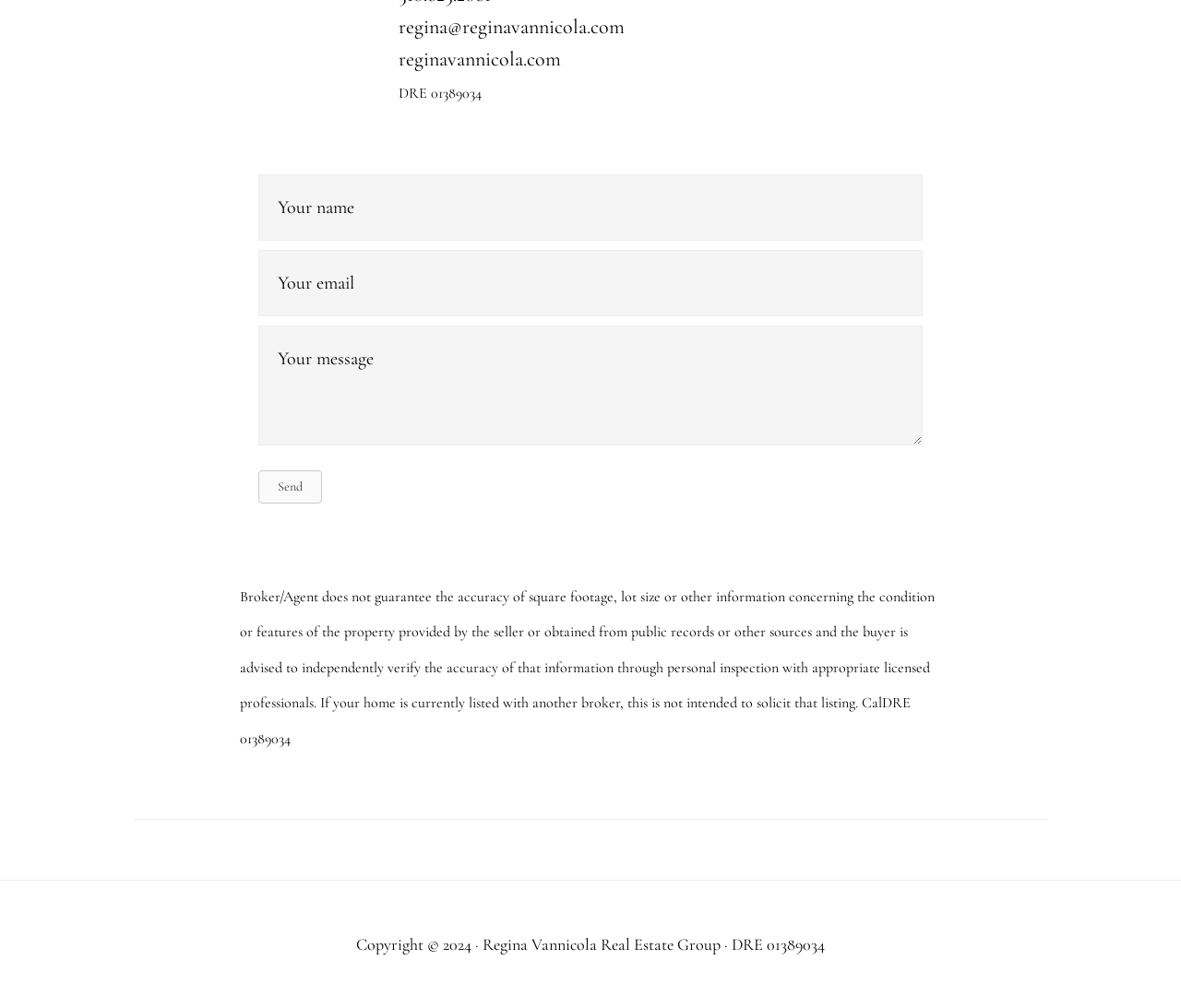What is the copyright year of the webpage?
Look at the image and answer the question using a single word or phrase.

2024